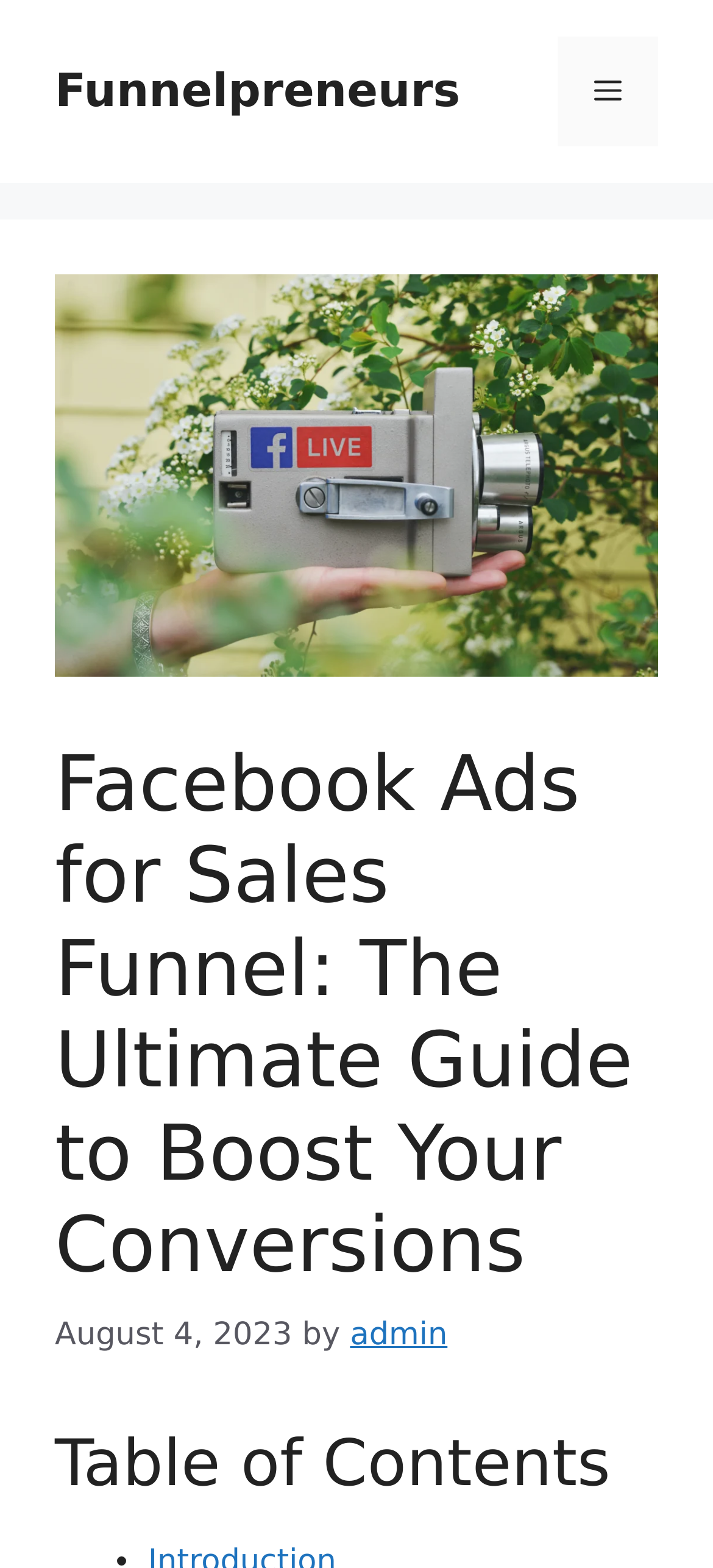Respond concisely with one word or phrase to the following query:
What is the author of the article?

admin